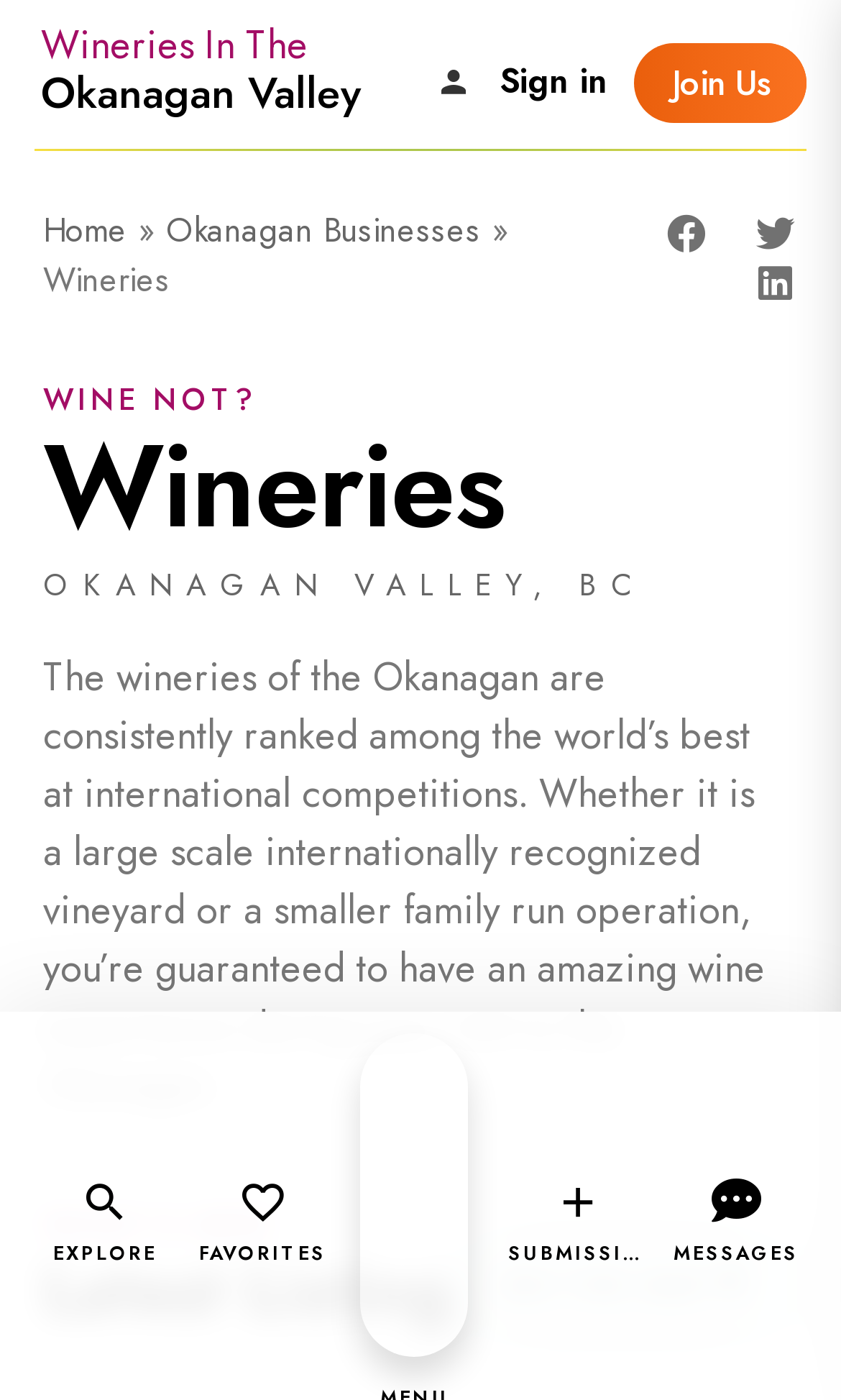How many icons are there in the bottom navigation menu?
Look at the image and answer with only one word or phrase.

4